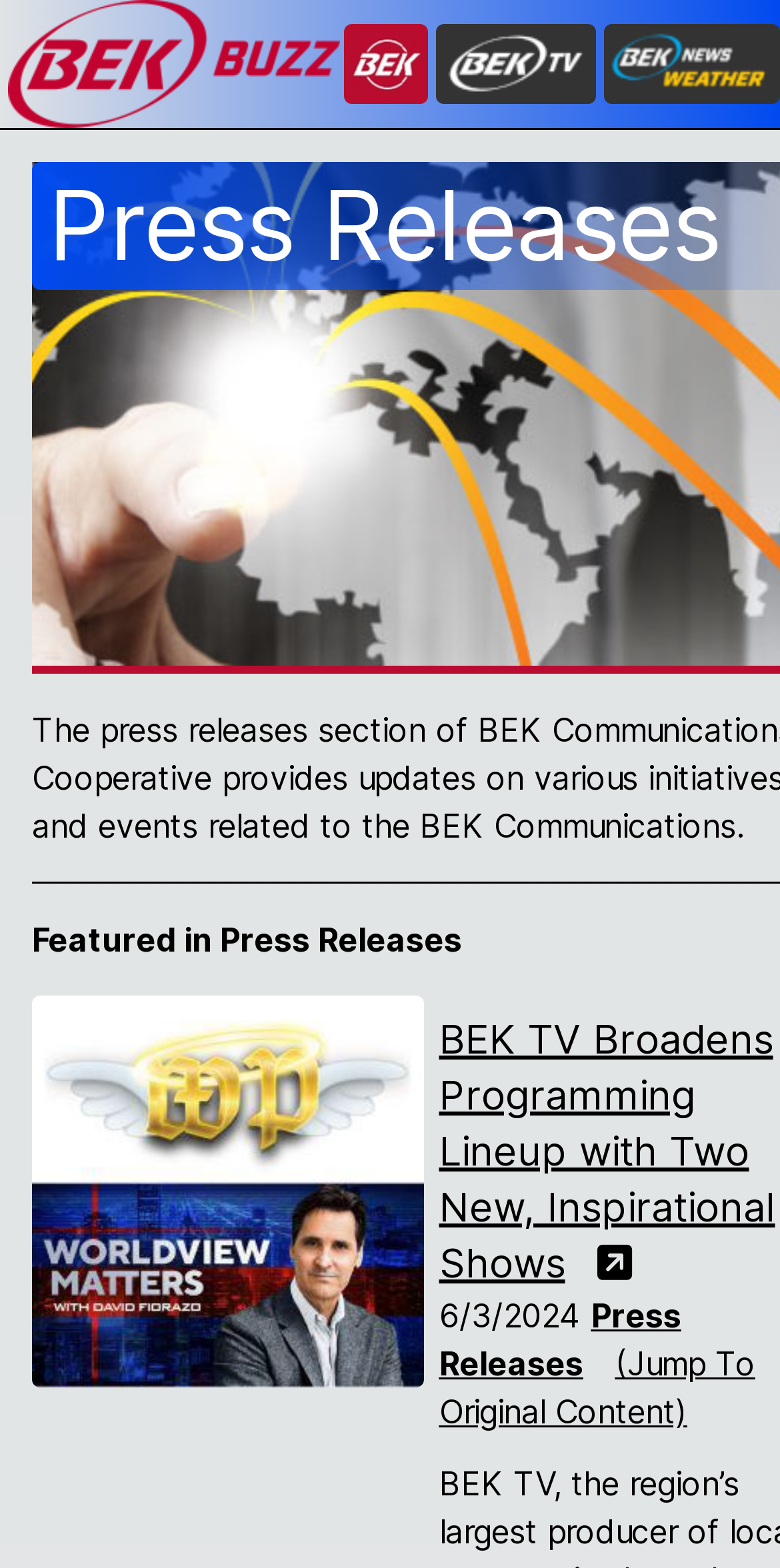Determine the bounding box coordinates for the area you should click to complete the following instruction: "read the latest press release".

[0.563, 0.826, 0.873, 0.882]